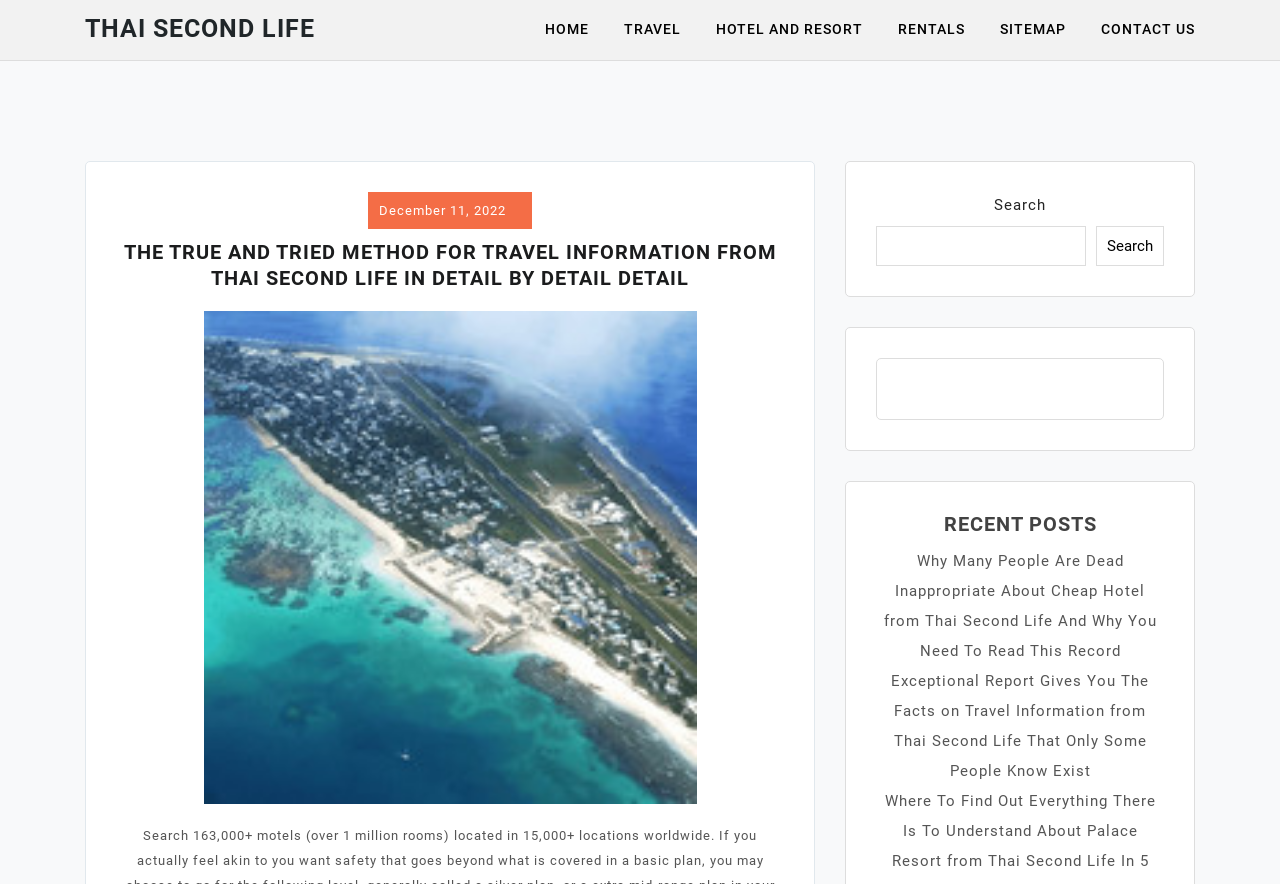What is the date of the latest post?
Answer the question with a single word or phrase derived from the image.

December 11, 2022